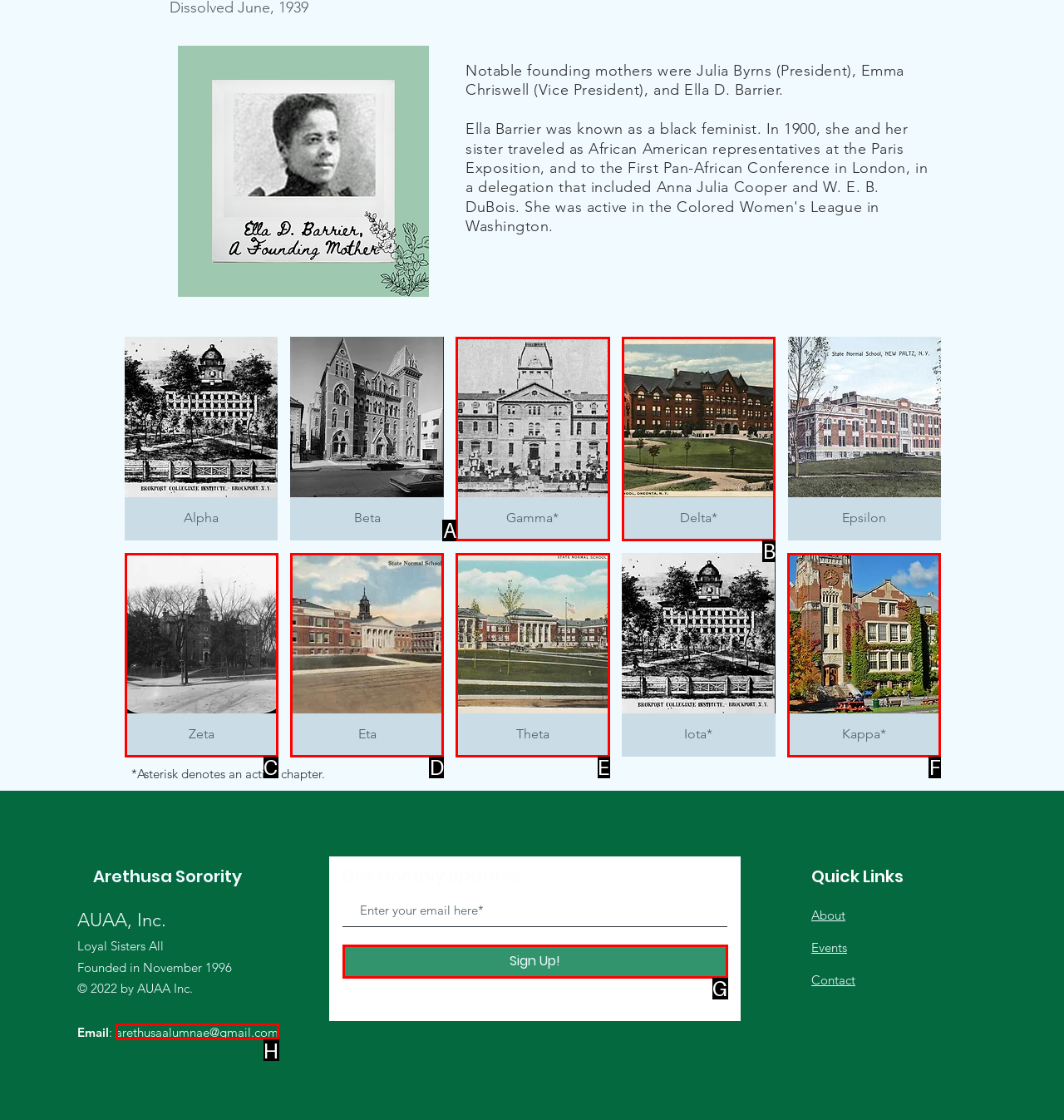Tell me which one HTML element best matches the description: Gamma*press to zoom Answer with the option's letter from the given choices directly.

A